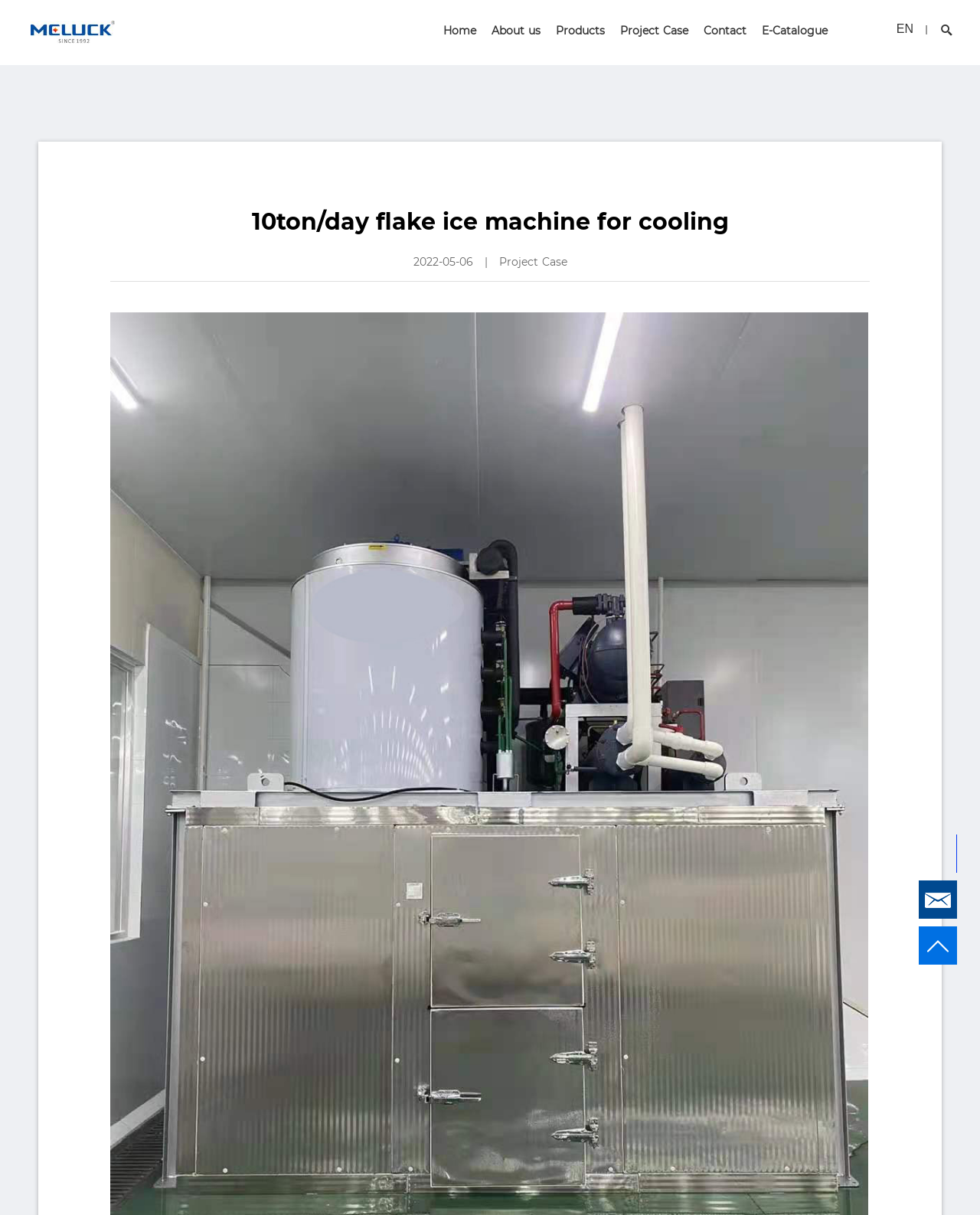Can you give a detailed response to the following question using the information from the image? What type of project is featured on the webpage?

The webpage features a project related to an ice machine, as indicated by the heading '10ton/day flake ice machine for cooling' and the 'Project Case' link at the top navigation bar.